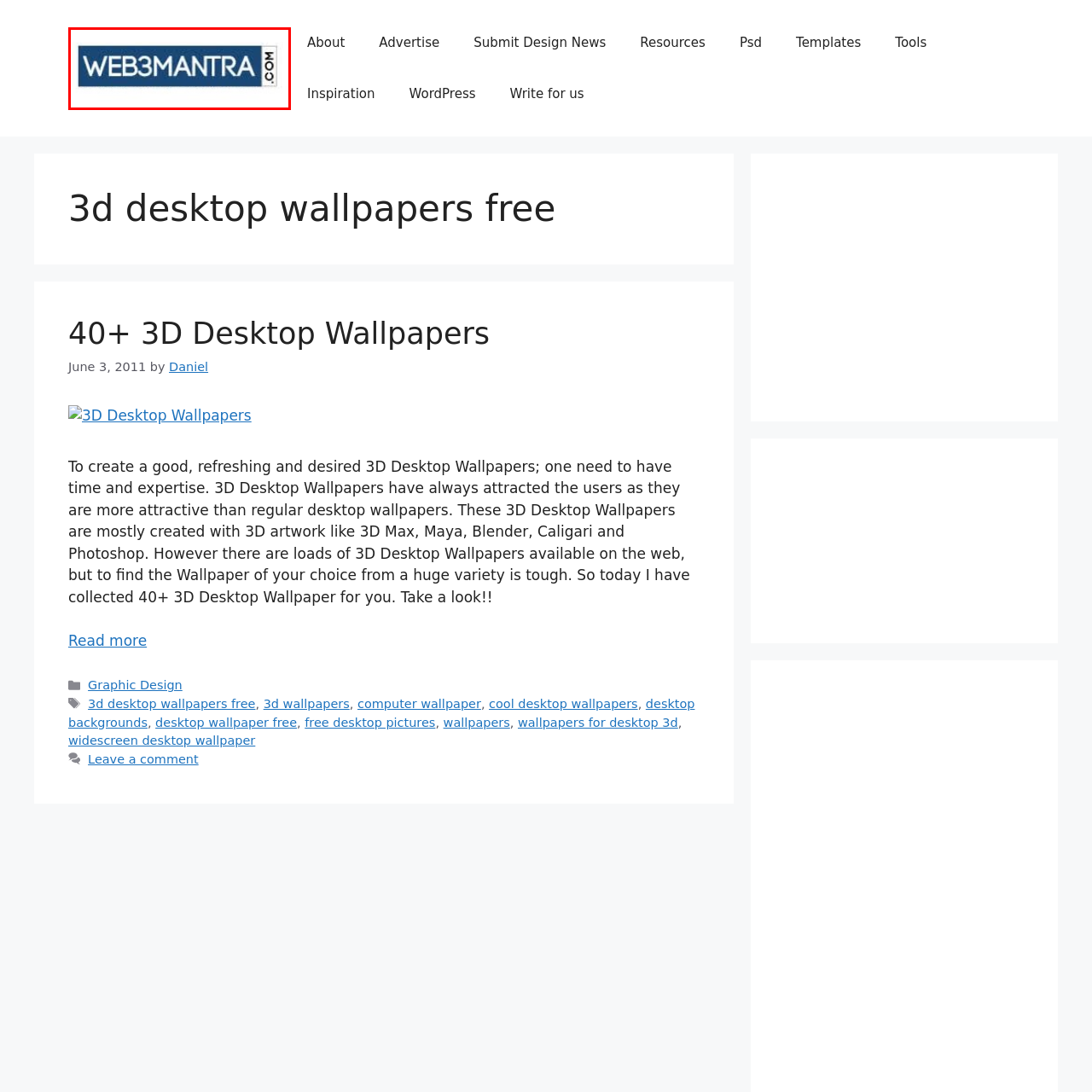Observe the visual content surrounded by a red rectangle, What is the focus of the platform web3mantra.com? Respond using just one word or a short phrase.

Web innovations